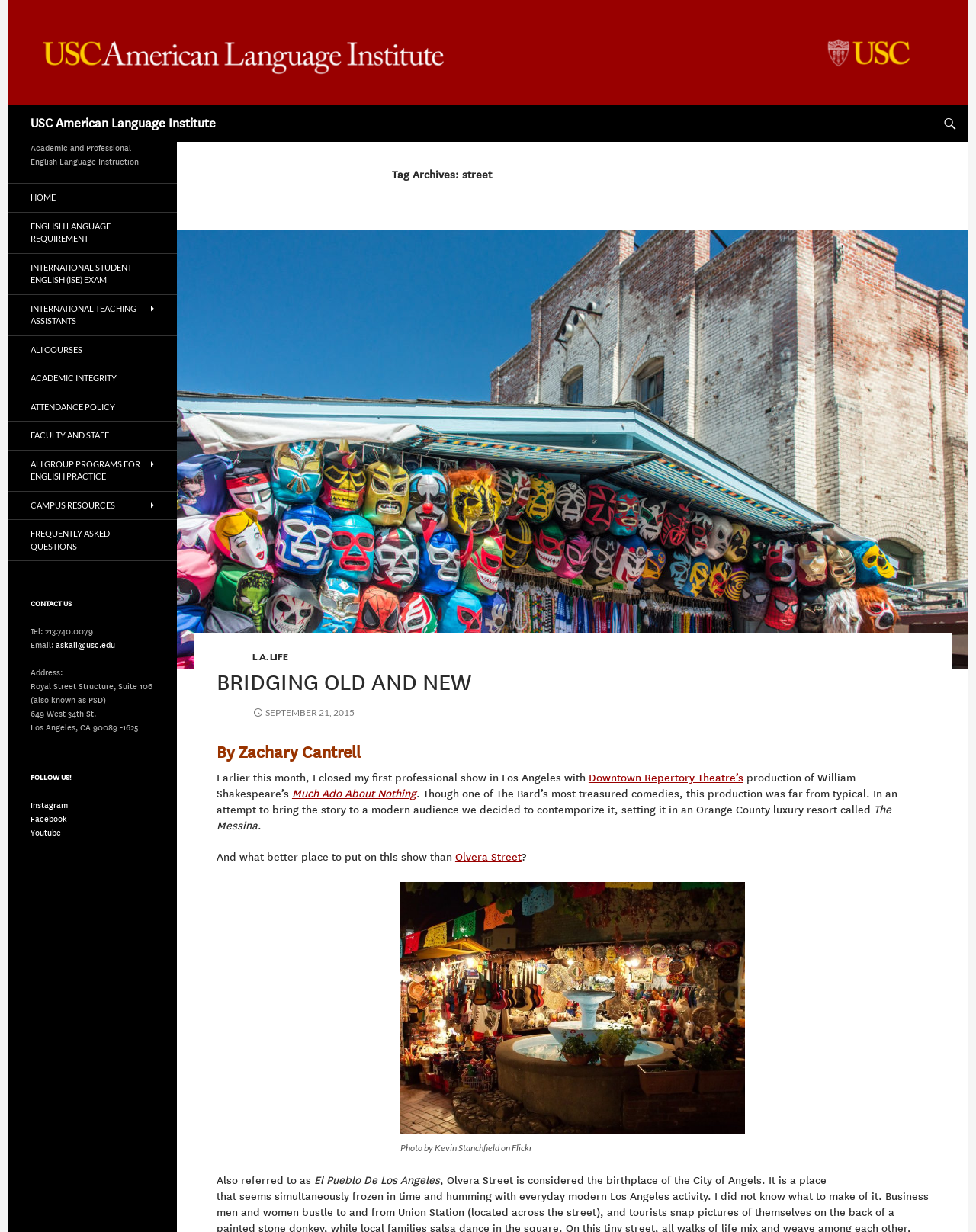Describe all visible elements and their arrangement on the webpage.

The webpage is about the USC American Language Institute, with a focus on a specific article titled "Tag Archives: street". At the top of the page, there is a heading with the institute's name, followed by a search bar and a "SKIP TO CONTENT" link. 

Below the heading, there is a section with a heading "BRIDGING OLD AND NEW" and a subheading "By Zachary Cantrell". This section contains a long article about a professional show in Los Angeles, with links to relevant terms like "Downtown Repertory Theatre" and "Much Ado About Nothing". The article also includes a figure with a photo and a caption "Photo by Kevin Stanchfield on Flickr".

To the left of the article, there is a sidebar with several links, including "HOME", "ENGLISH LANGUAGE REQUIREMENT", "INTERNATIONAL STUDENT ENGLISH (ISE) EXAM", and others. These links are stacked vertically, with the "HOME" link at the top and the "FREQUENTLY ASKED QUESTIONS" link at the bottom.

At the bottom of the page, there is a section with contact information, including a phone number, email address, and physical address. There are also links to the institute's social media profiles, including Instagram, Facebook, and Youtube.

Overall, the webpage has a clean and organized layout, with a clear hierarchy of headings and sections. The article is the main focus of the page, with the sidebar and contact information providing additional context and resources.